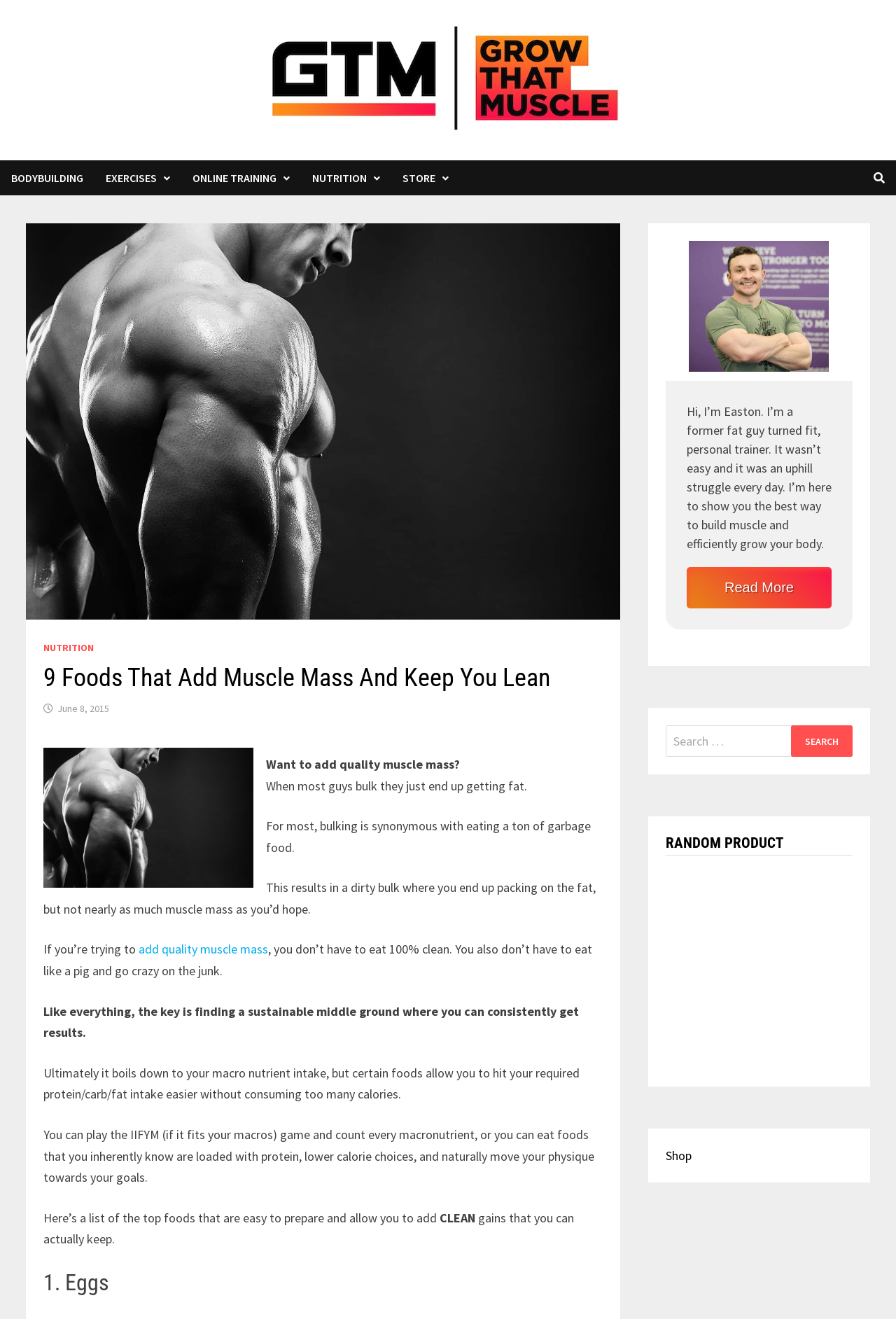Find the bounding box coordinates of the clickable area required to complete the following action: "Click on the 'BODYBUILDING' link".

[0.0, 0.122, 0.105, 0.148]